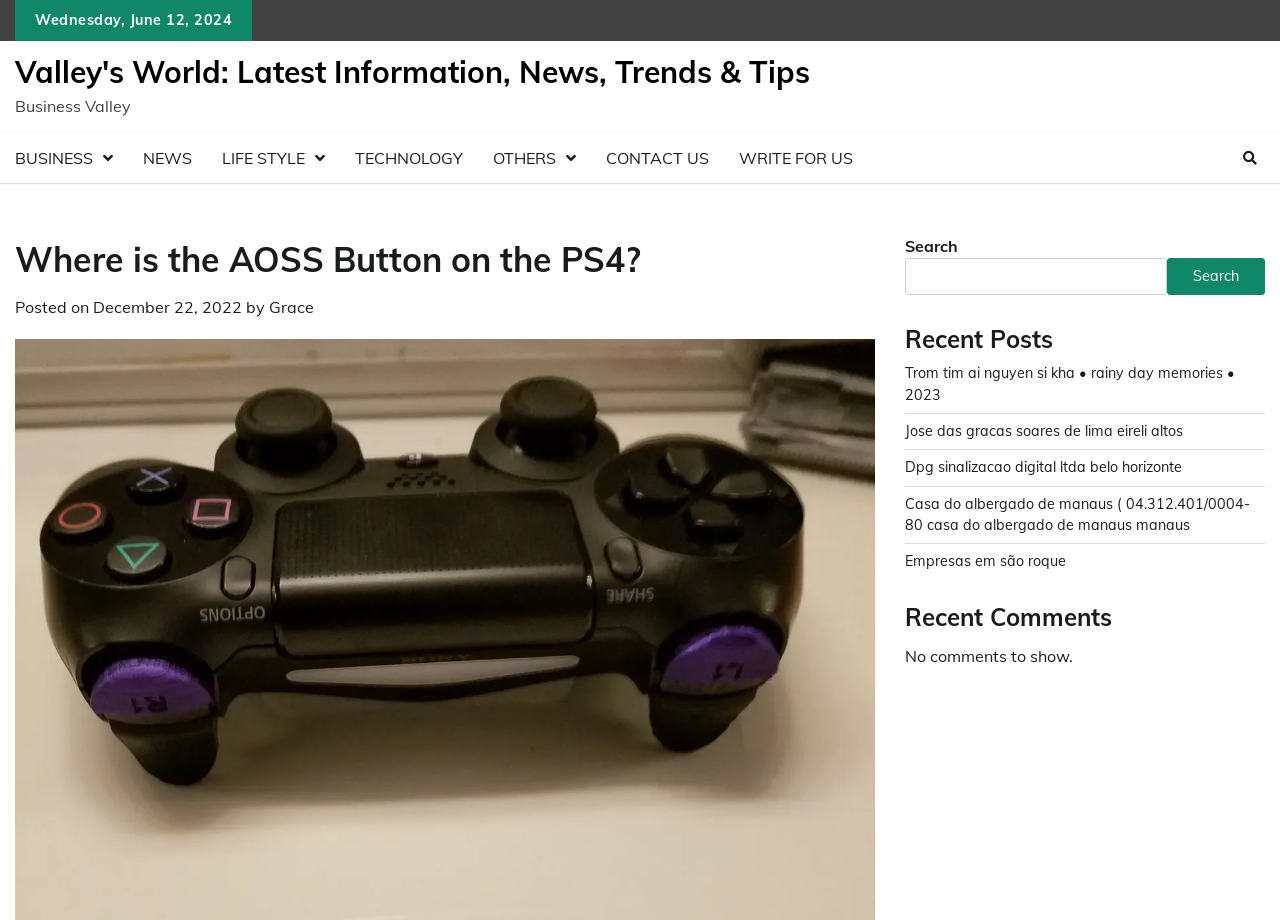What is the category of the 'BUSINESS' link?
Please provide a single word or phrase answer based on the image.

Business Valley